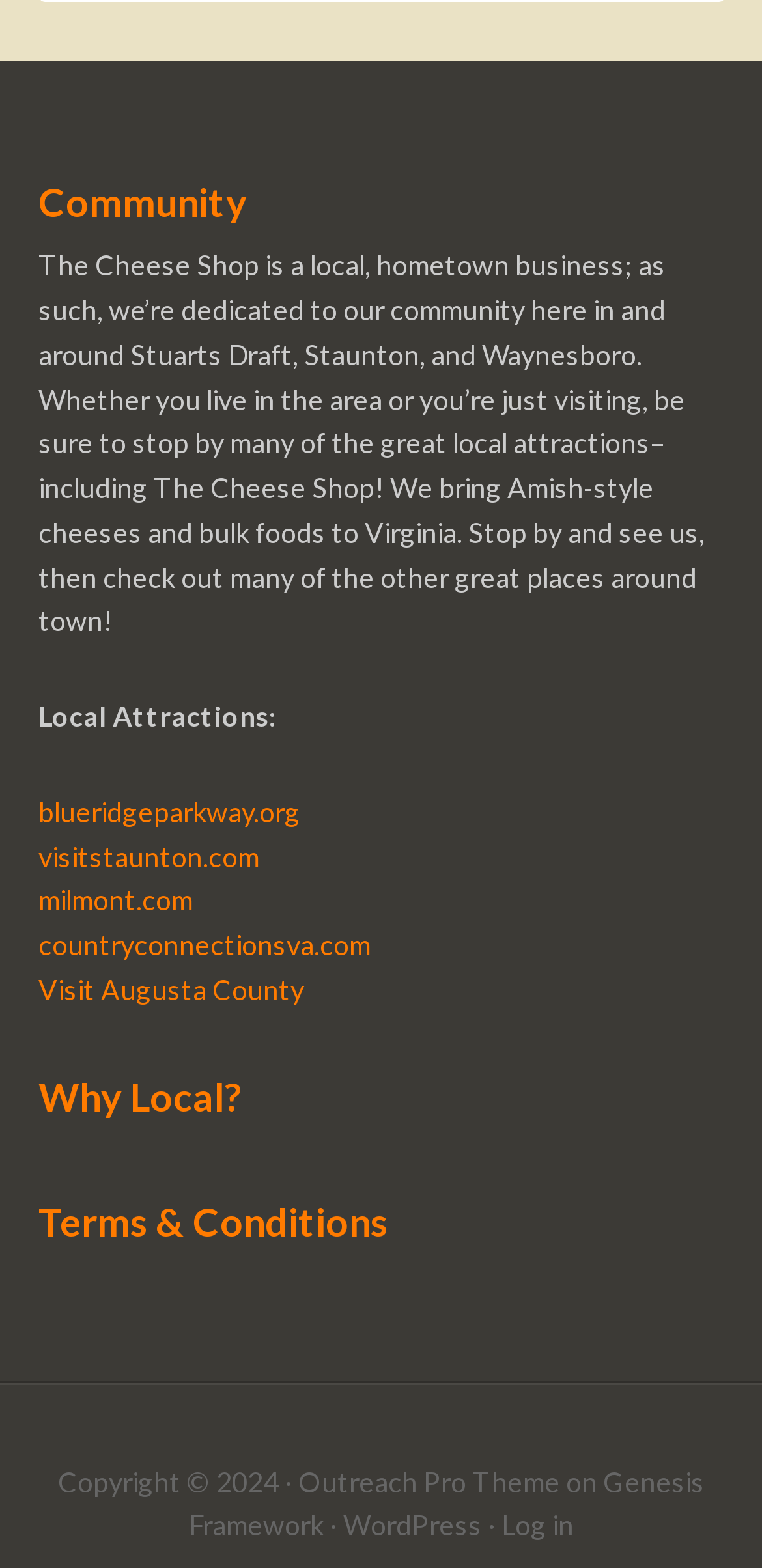How many local attractions are listed on the webpage?
Could you please answer the question thoroughly and with as much detail as possible?

The webpage lists five local attractions: blueridgeparkway.org, visitstaunton.com, milmont.com, countryconnectionsva.com, and Visit Augusta County, which can be found in the first article section.